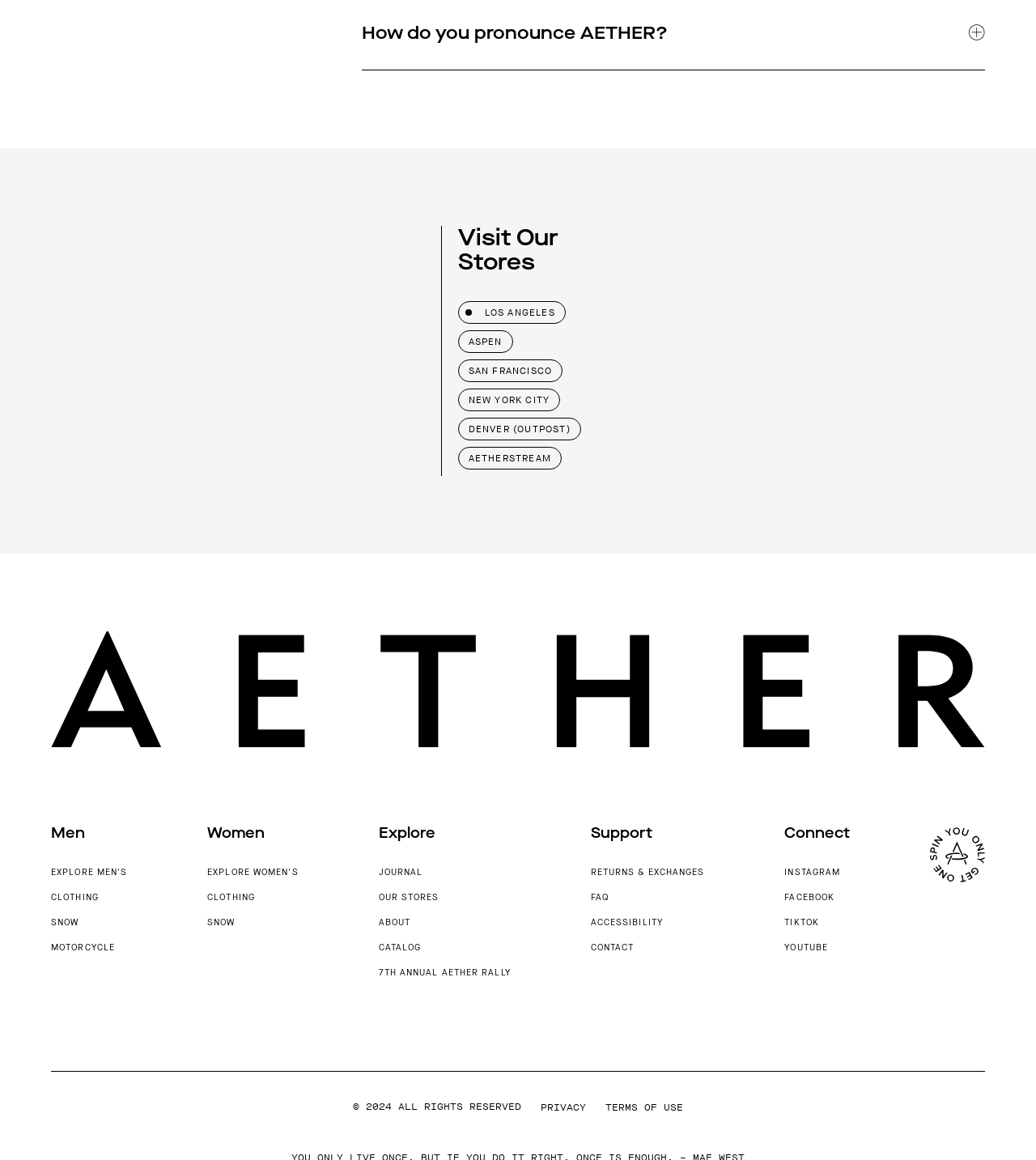Calculate the bounding box coordinates of the UI element given the description: "Explore Men's".

[0.049, 0.746, 0.123, 0.757]